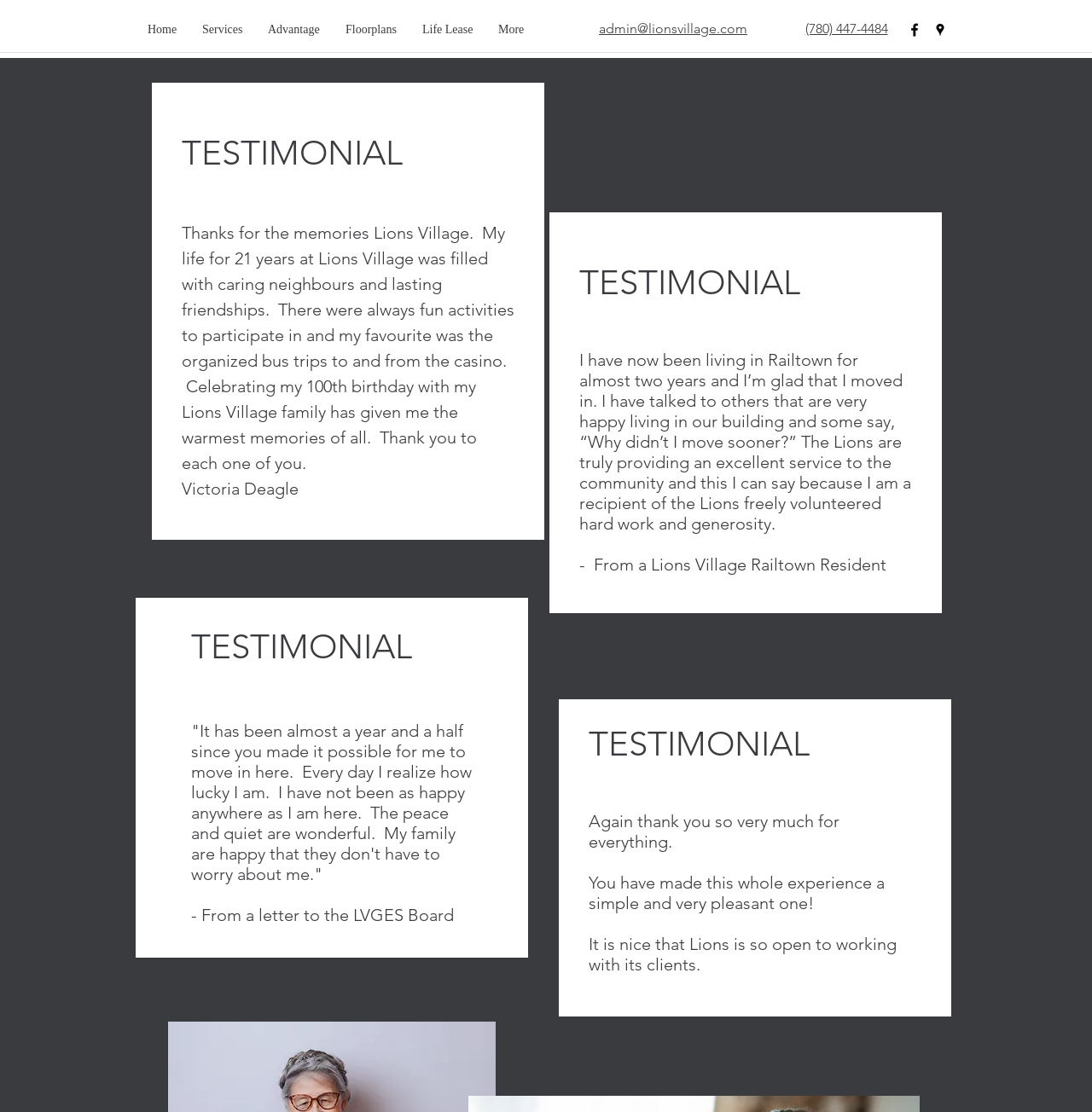Please provide the bounding box coordinates for the element that needs to be clicked to perform the instruction: "Contact us via email". The coordinates must consist of four float numbers between 0 and 1, formatted as [left, top, right, bottom].

[0.548, 0.018, 0.684, 0.033]